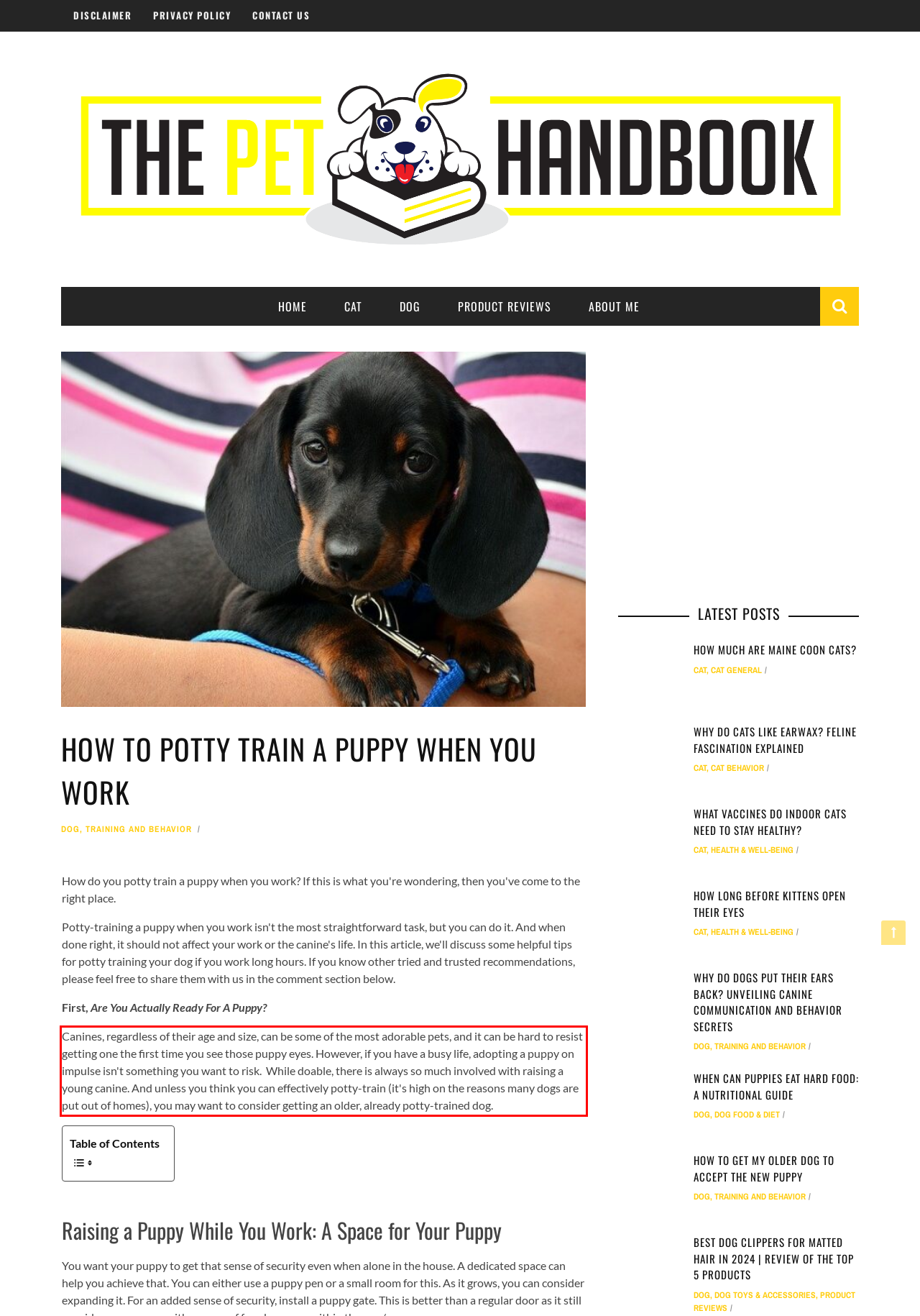Using the webpage screenshot, recognize and capture the text within the red bounding box.

Canines, regardless of their age and size, can be some of the most adorable pets, and it can be hard to resist getting one the first time you see those puppy eyes. However, if you have a busy life, adopting a puppy on impulse isn't something you want to risk. While doable, there is always so much involved with raising a young canine. And unless you think you can effectively potty-train (it's high on the reasons many dogs are put out of homes), you may want to consider getting an older, already potty-trained dog.